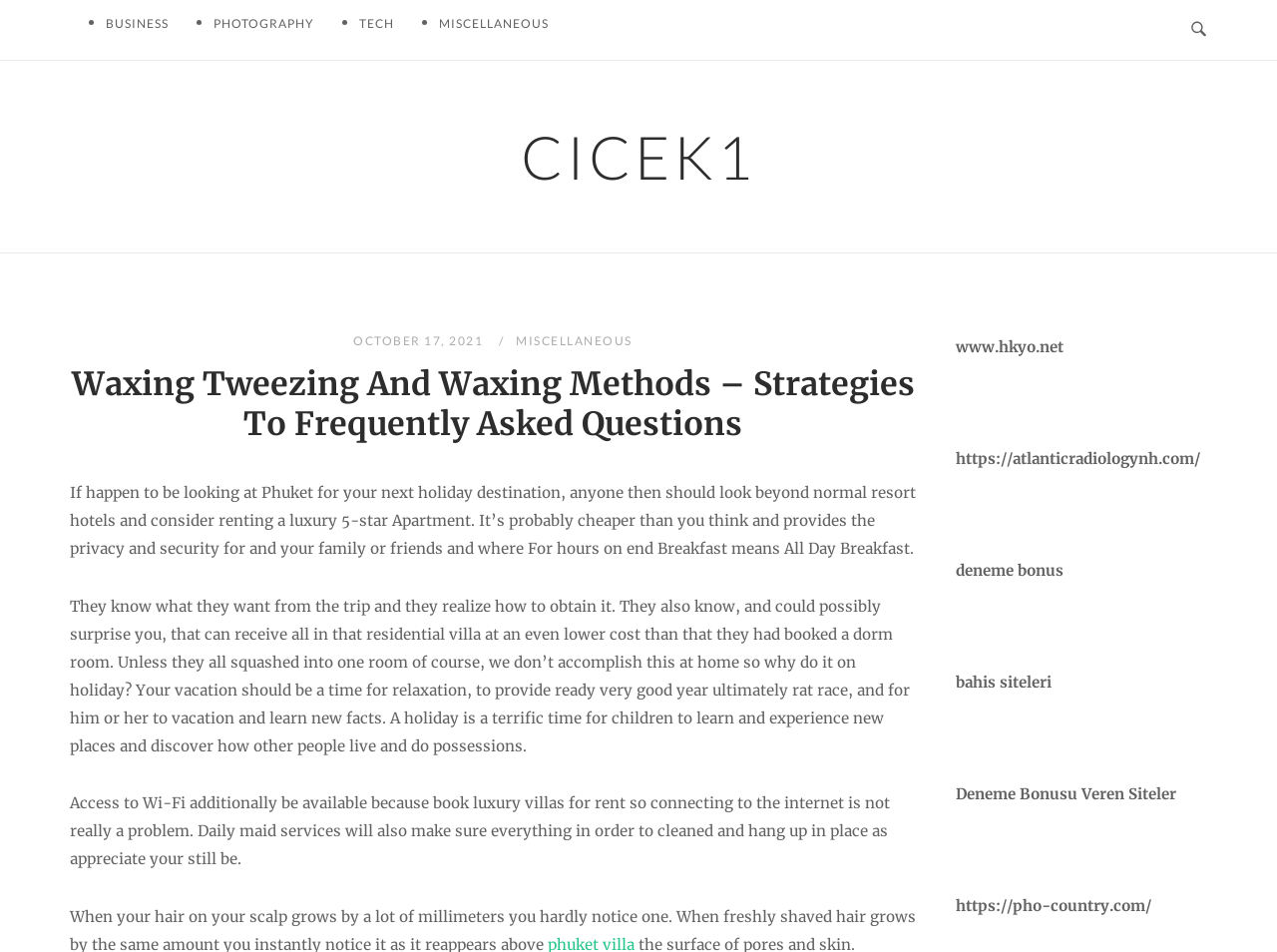What is the text of the header element?
Using the visual information, respond with a single word or phrase.

Waxing Tweezing And Waxing Methods – Strategies To Frequently Asked Questions